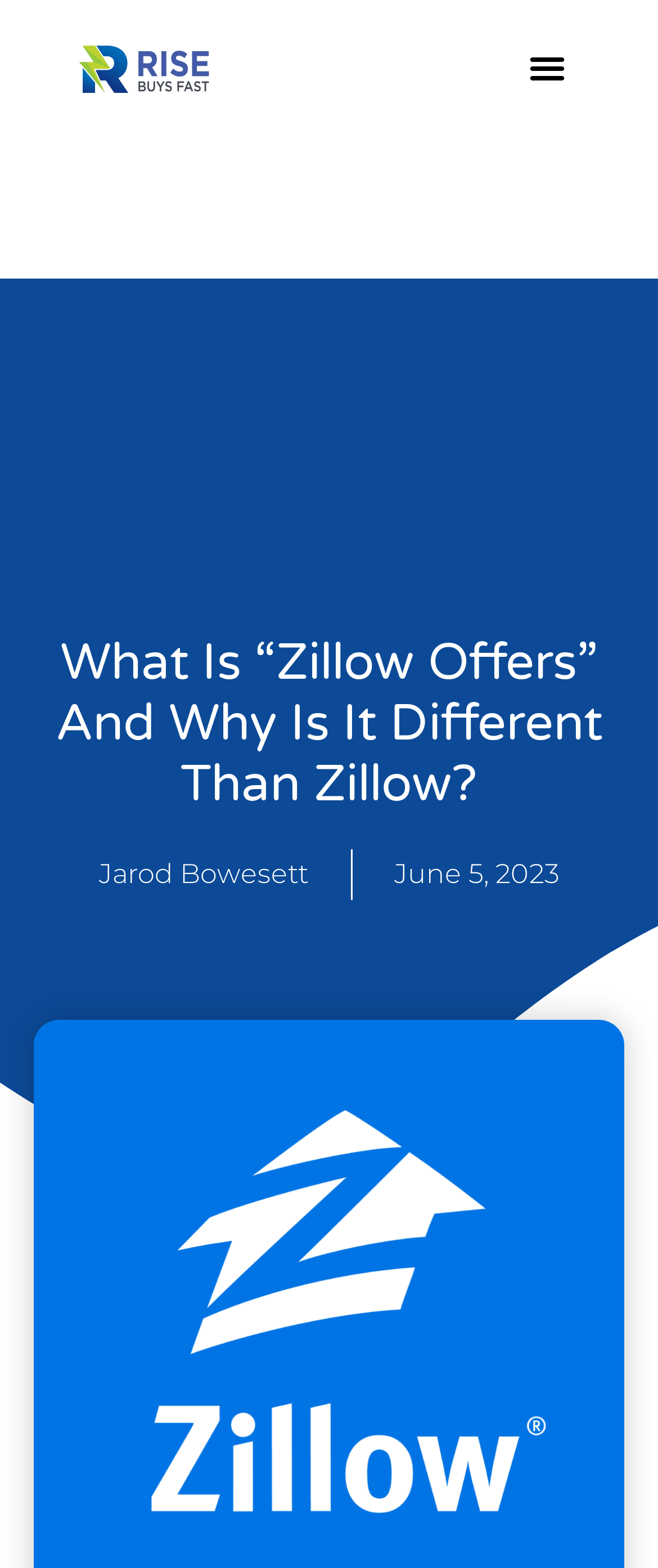Identify and provide the main heading of the webpage.

What Is “Zillow Offers” And Why Is It Different Than Zillow?